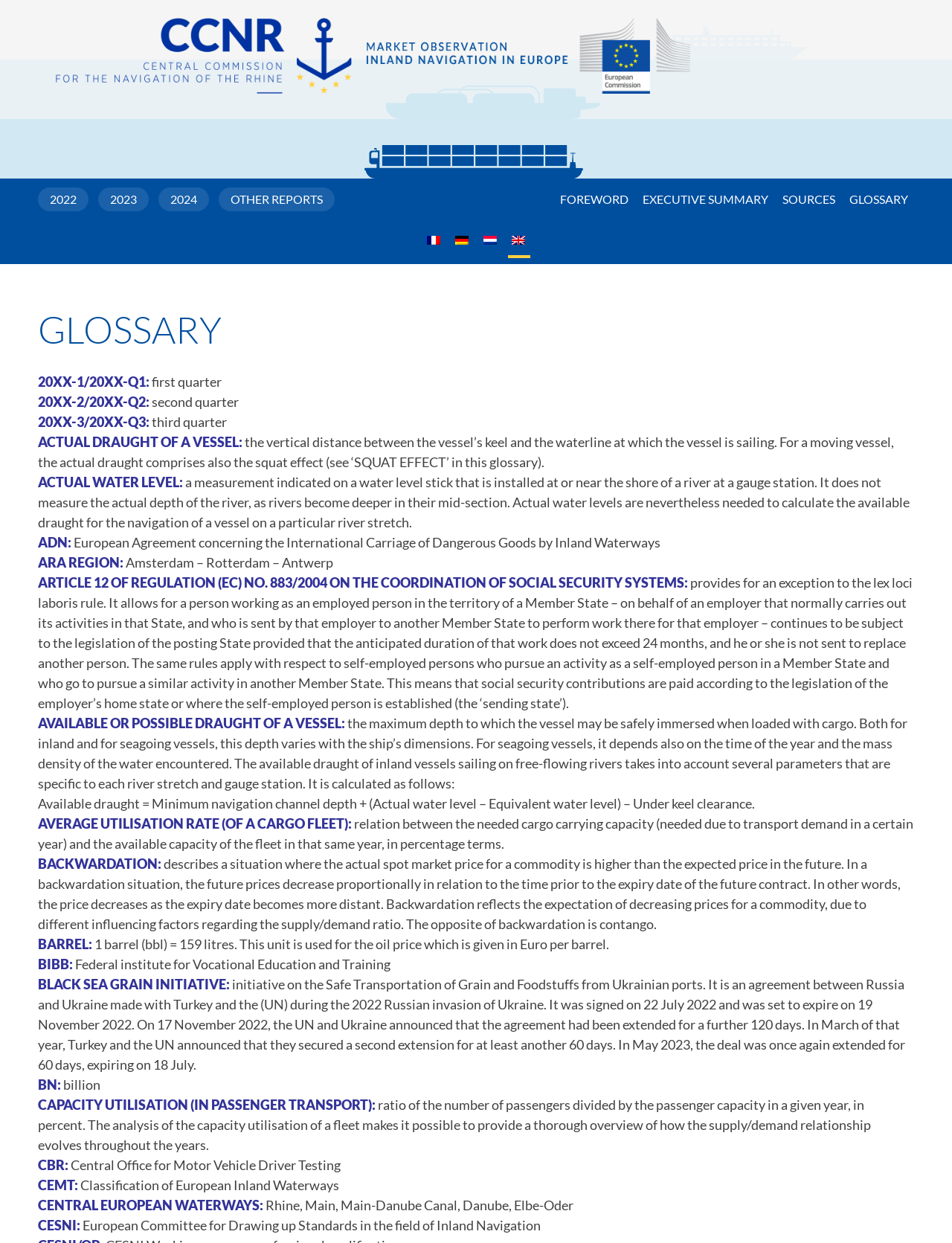Specify the bounding box coordinates of the area that needs to be clicked to achieve the following instruction: "go to the 'FOREWORD' section".

[0.582, 0.153, 0.666, 0.168]